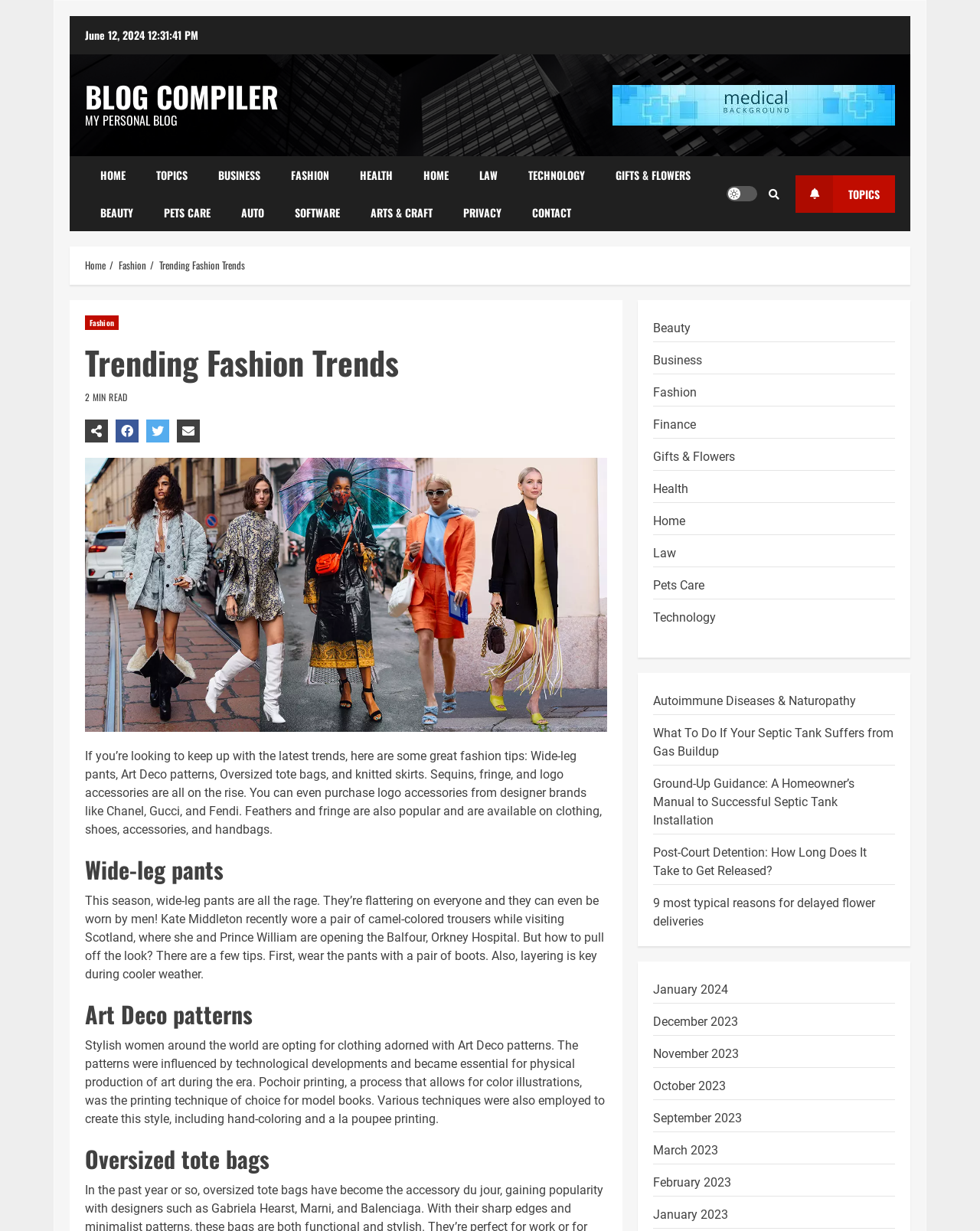Predict the bounding box for the UI component with the following description: "Auto".

[0.23, 0.157, 0.285, 0.188]